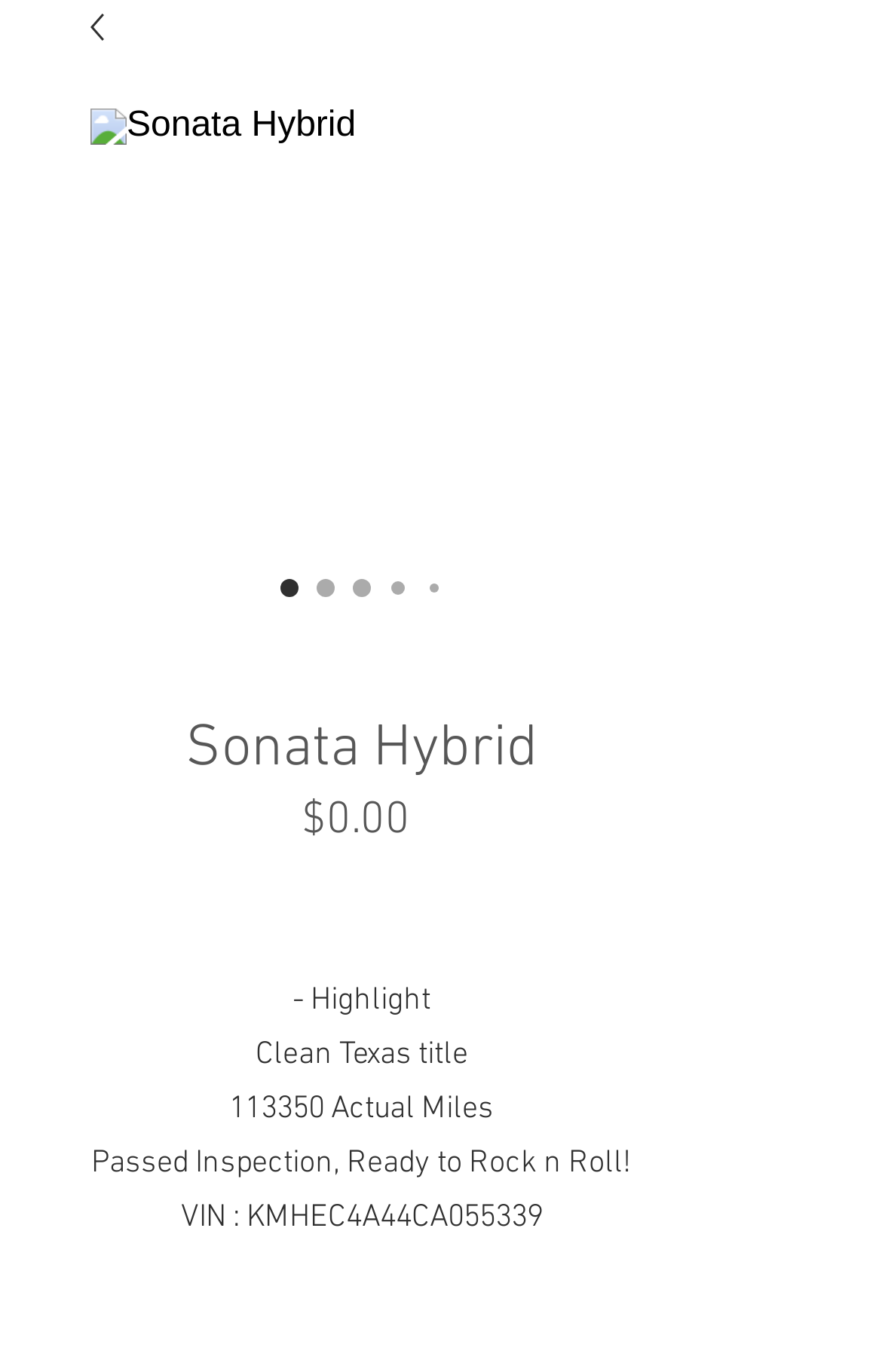Answer the question below in one word or phrase:
What is the mileage of the car?

113350 Actual Miles